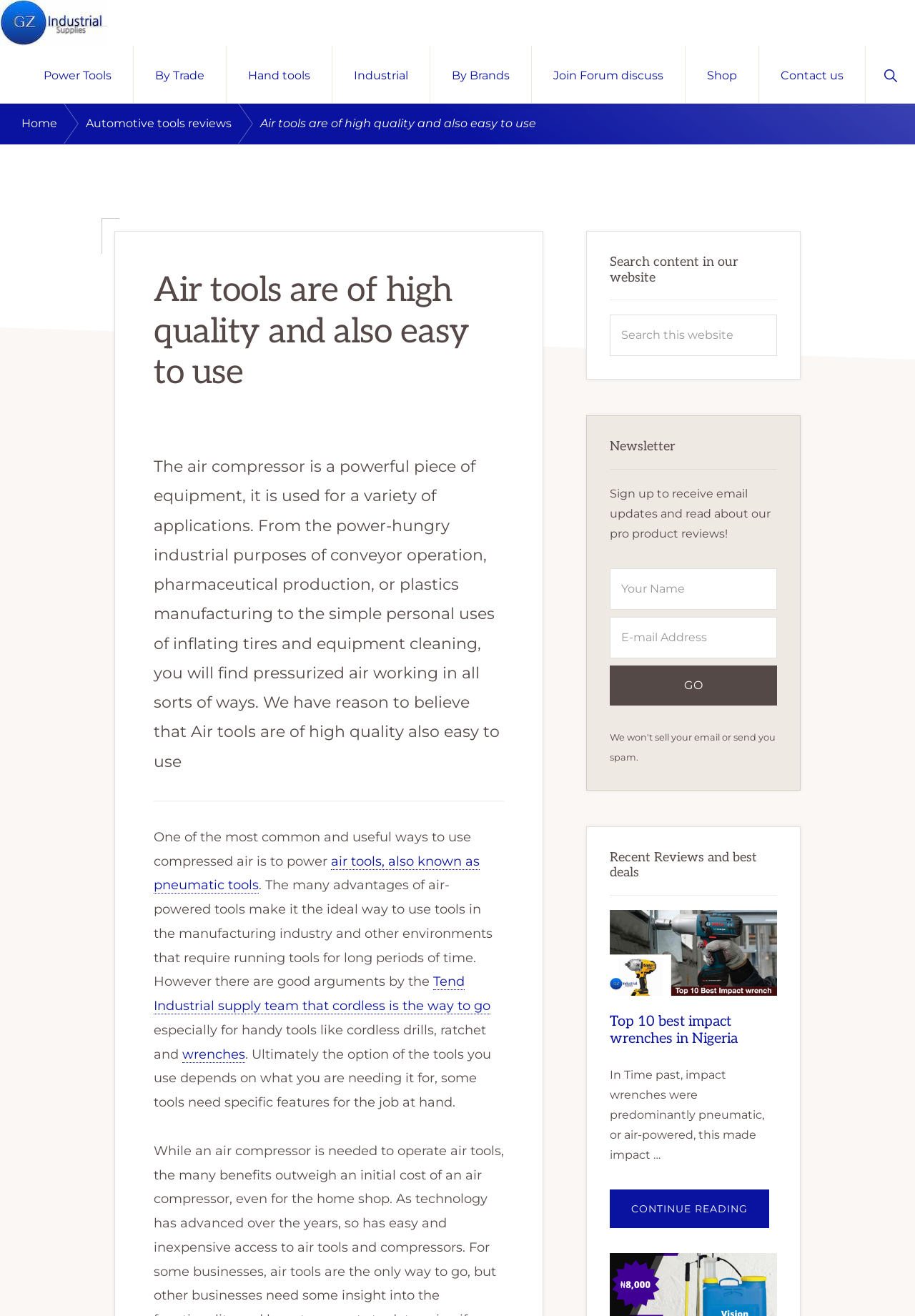Determine the bounding box coordinates for the clickable element required to fulfill the instruction: "Sign up to receive email updates". Provide the coordinates as four float numbers between 0 and 1, i.e., [left, top, right, bottom].

[0.666, 0.432, 0.849, 0.463]